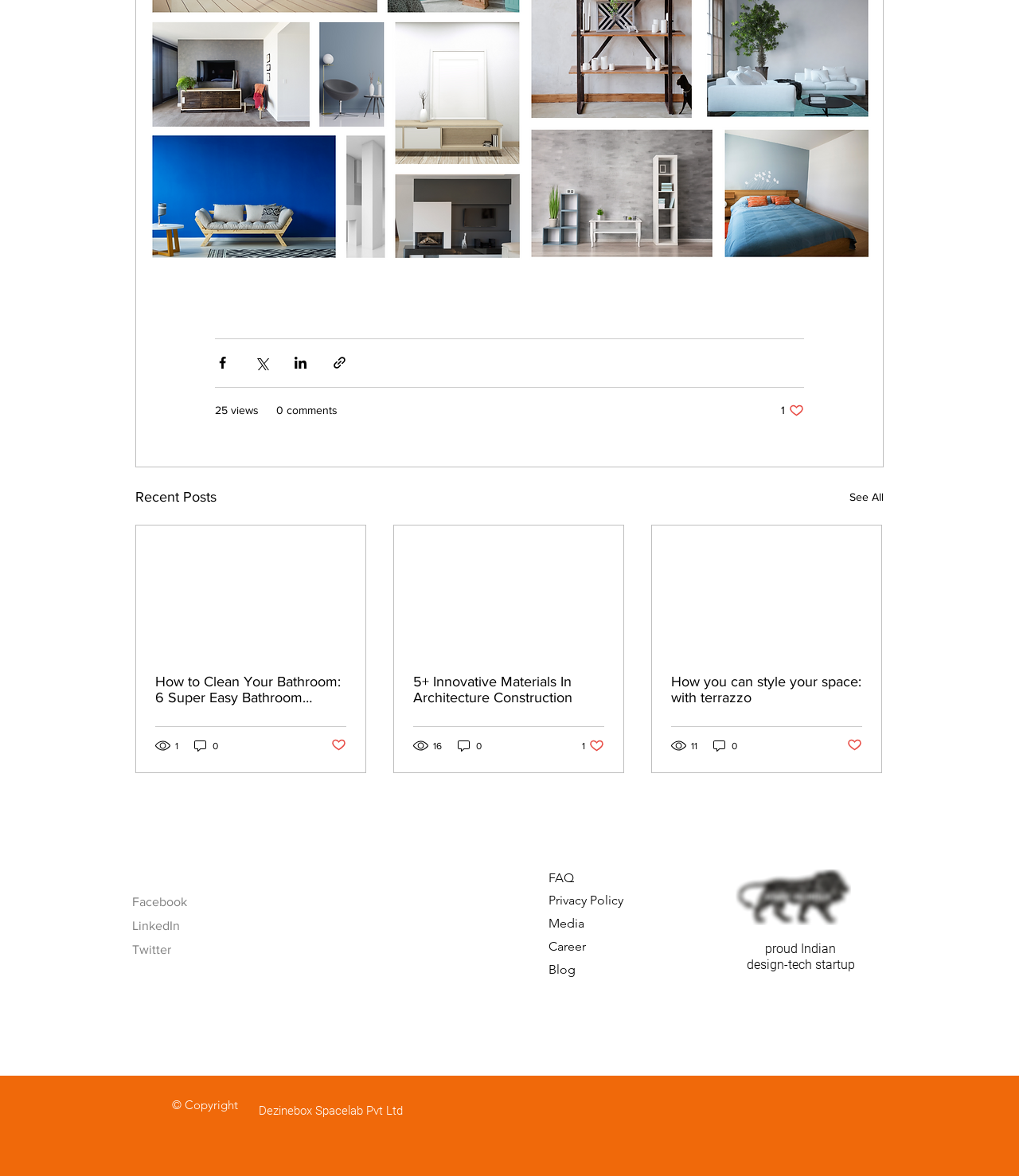Please specify the bounding box coordinates of the region to click in order to perform the following instruction: "Like the post about innovative materials".

[0.571, 0.628, 0.593, 0.641]